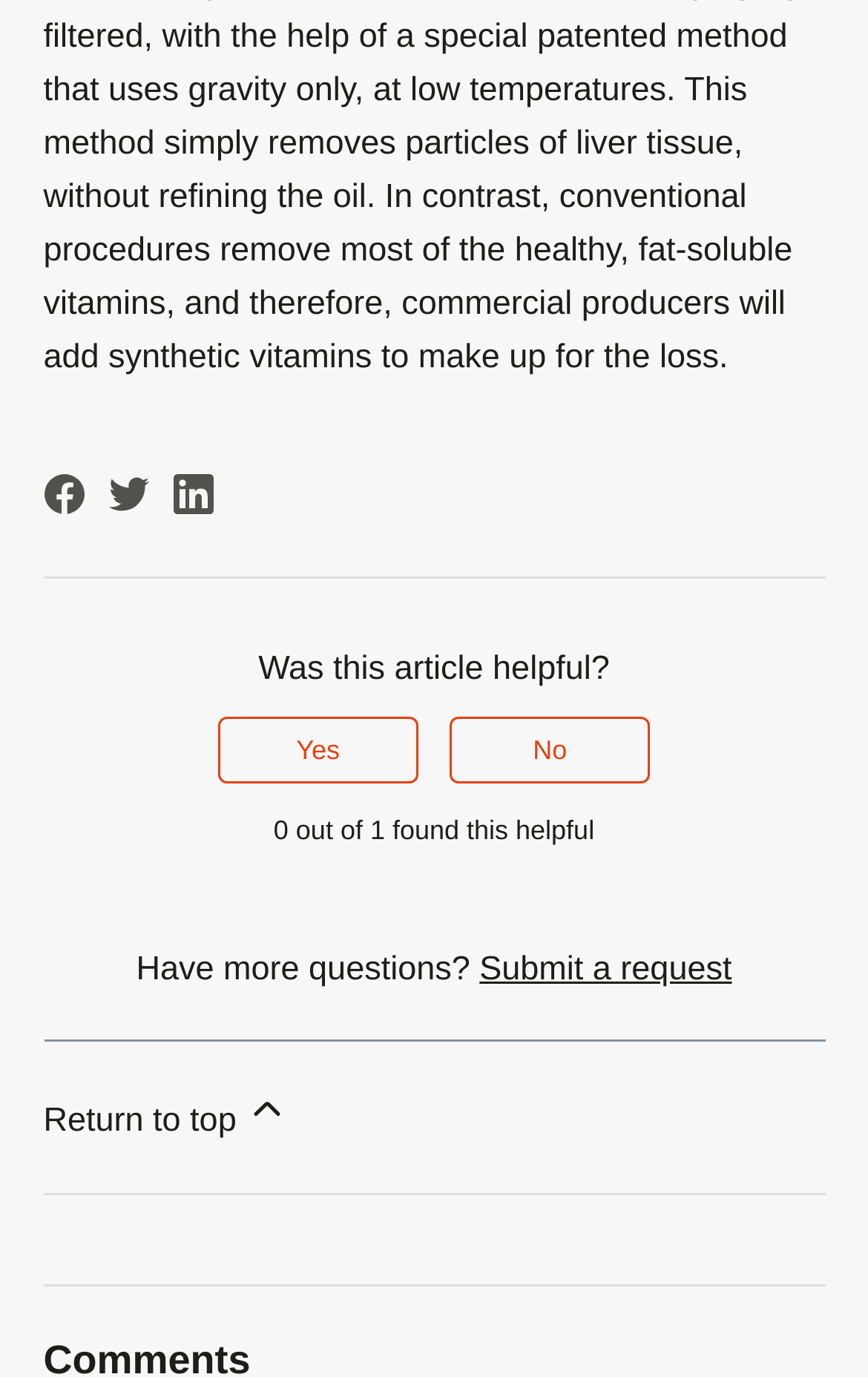Given the webpage screenshot and the description, determine the bounding box coordinates (top-left x, top-left y, bottom-right x, bottom-right y) that define the location of the UI element matching this description: Submit a request

[0.552, 0.69, 0.843, 0.717]